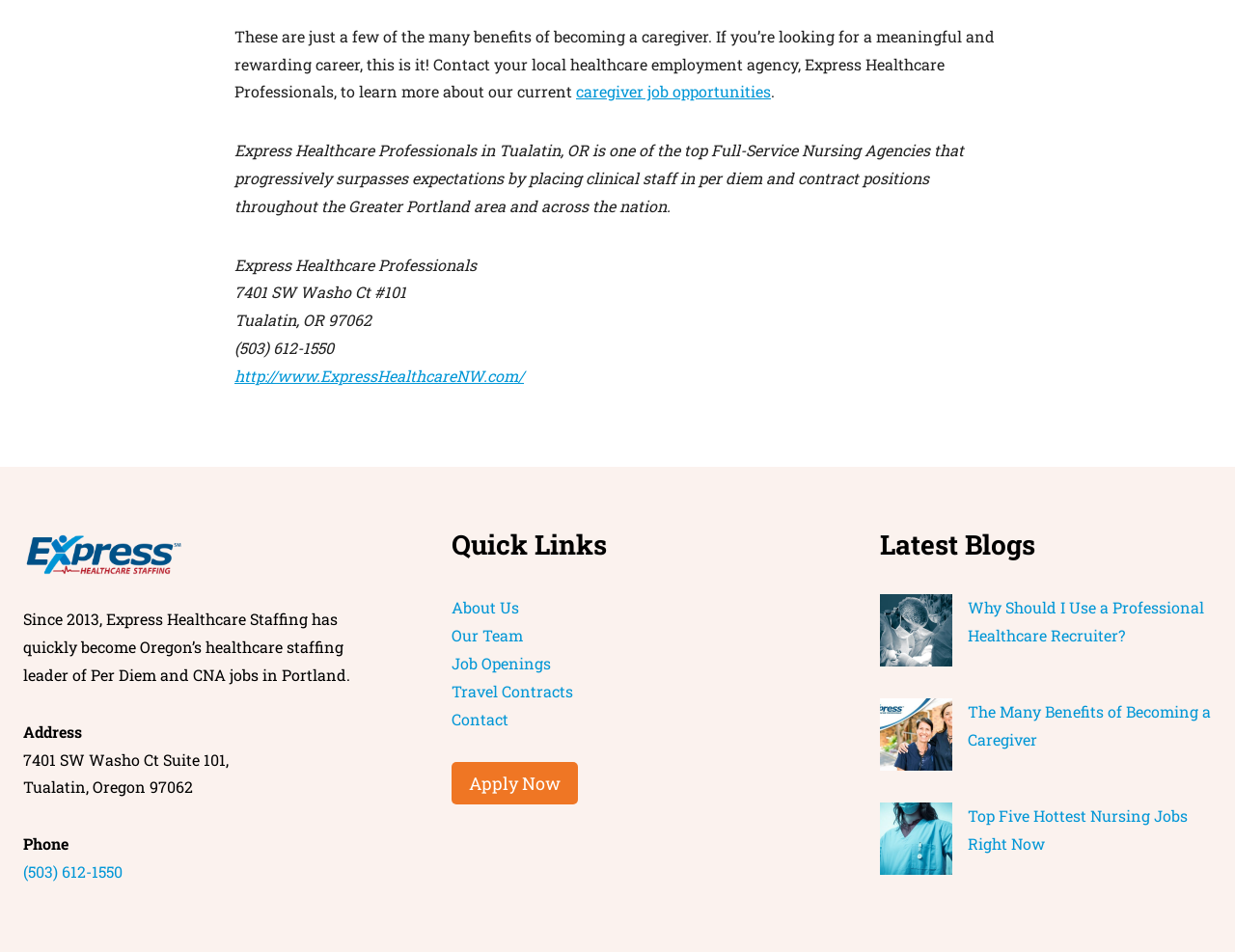Answer the following query concisely with a single word or phrase:
What is the phone number of Express Healthcare Professionals?

(503) 612-1550